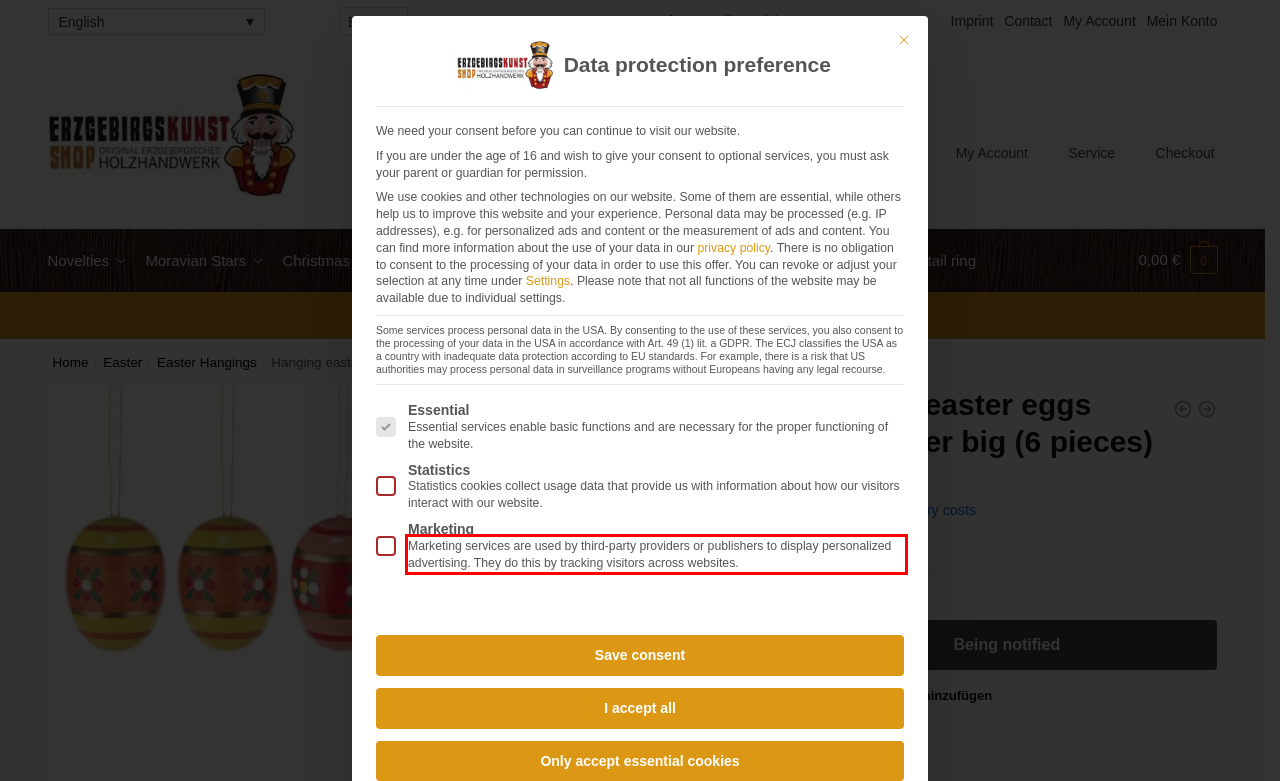Given the screenshot of a webpage, identify the red rectangle bounding box and recognize the text content inside it, generating the extracted text.

Marketing services are used by third-party providers or publishers to display personalized advertising. They do this by tracking visitors across websites.